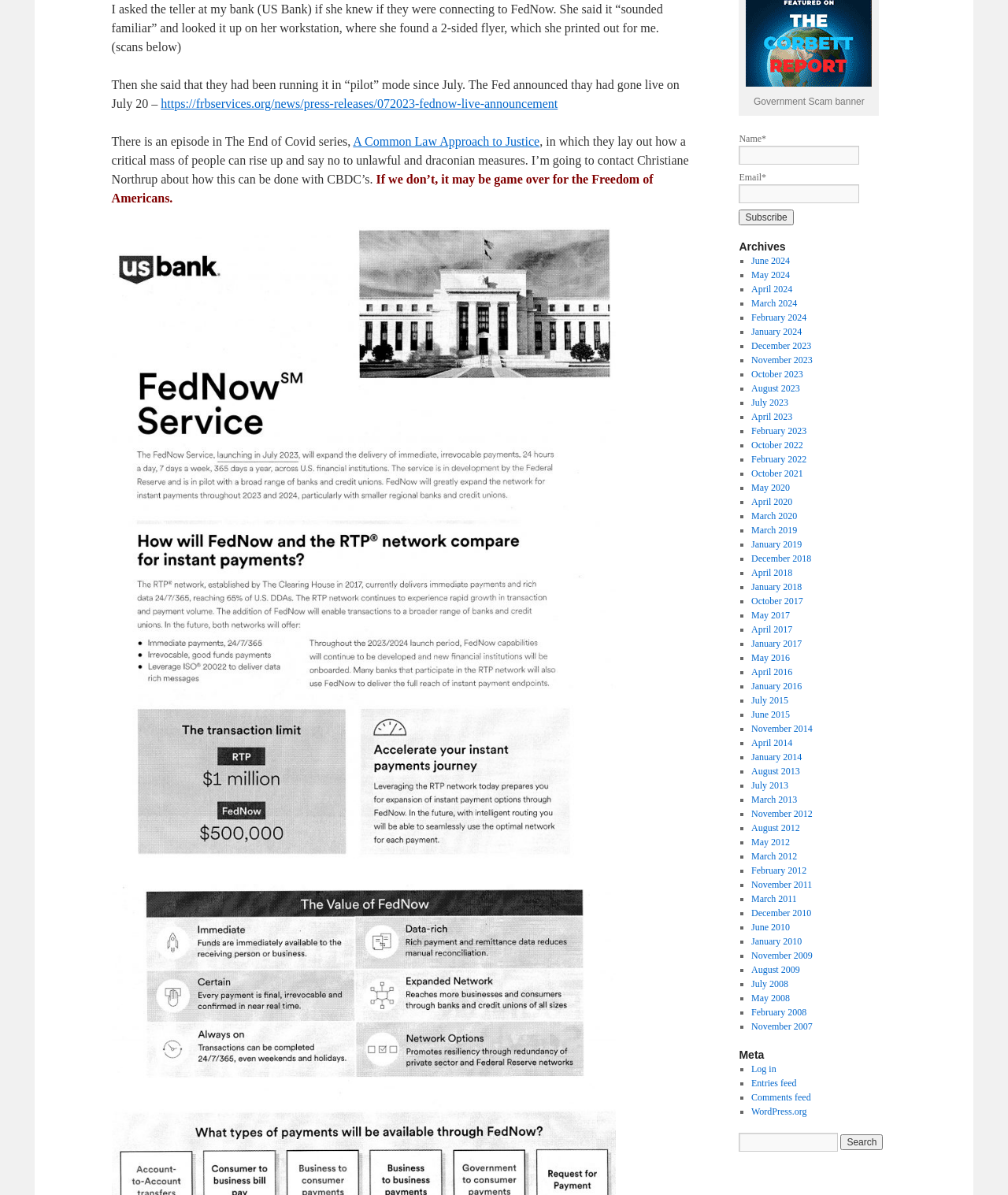Identify the bounding box for the described UI element: "name="s"".

[0.733, 0.948, 0.832, 0.964]